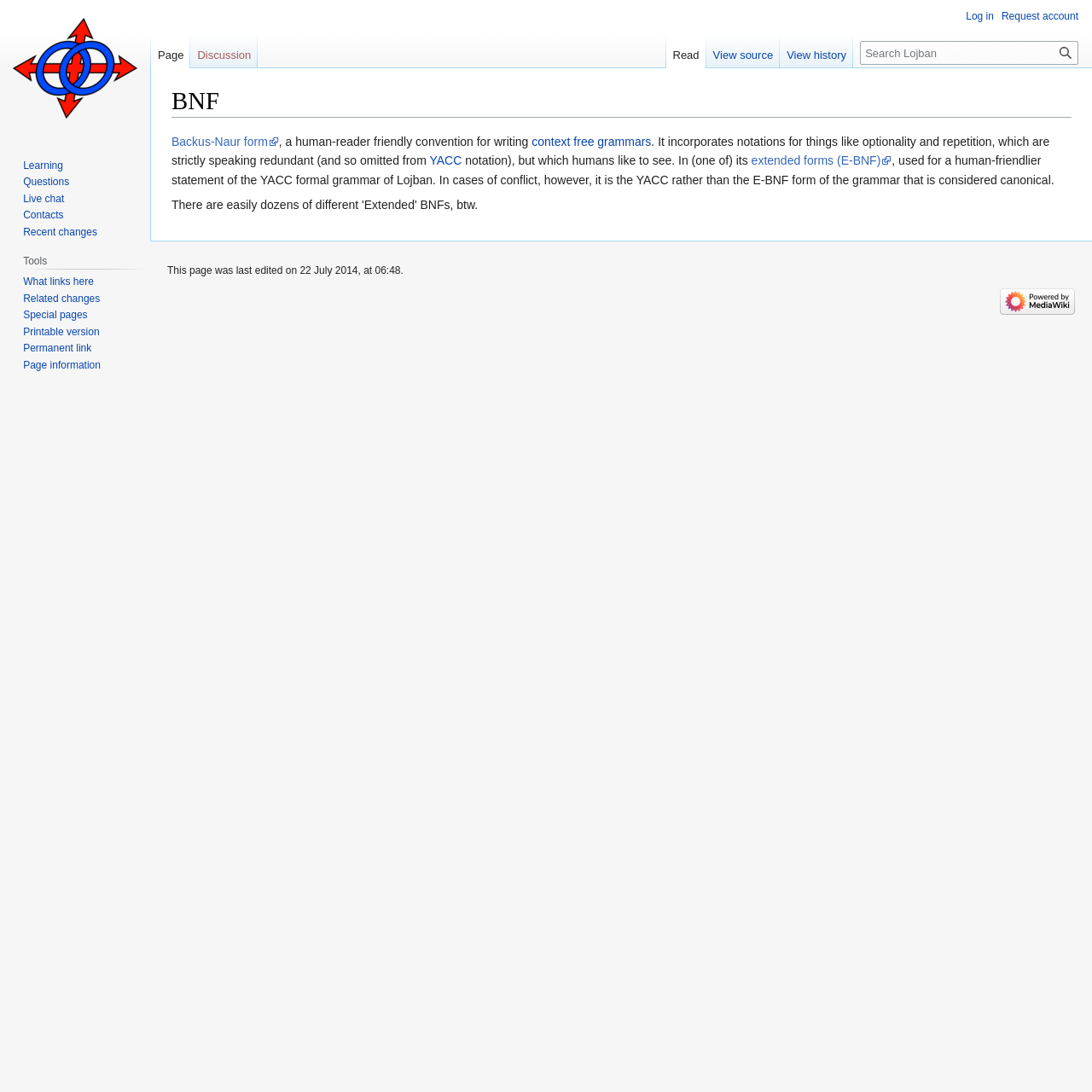Answer with a single word or phrase: 
Where is the search box located?

Top right